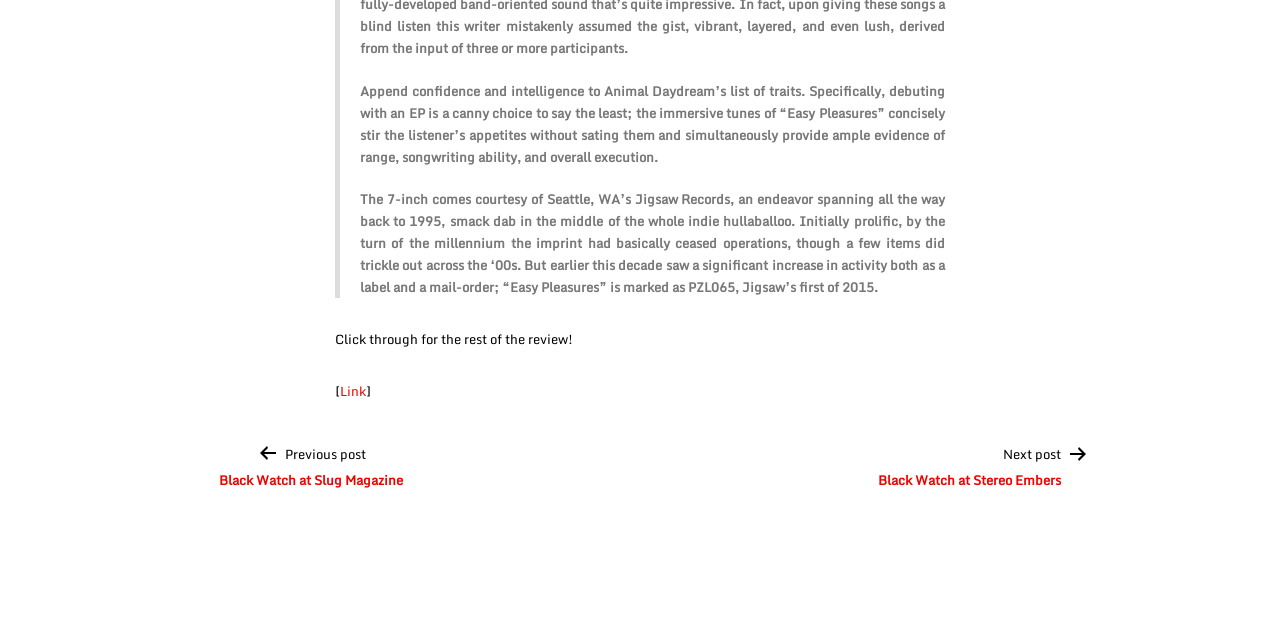Given the following UI element description: "Link", find the bounding box coordinates in the webpage screenshot.

[0.266, 0.594, 0.286, 0.629]